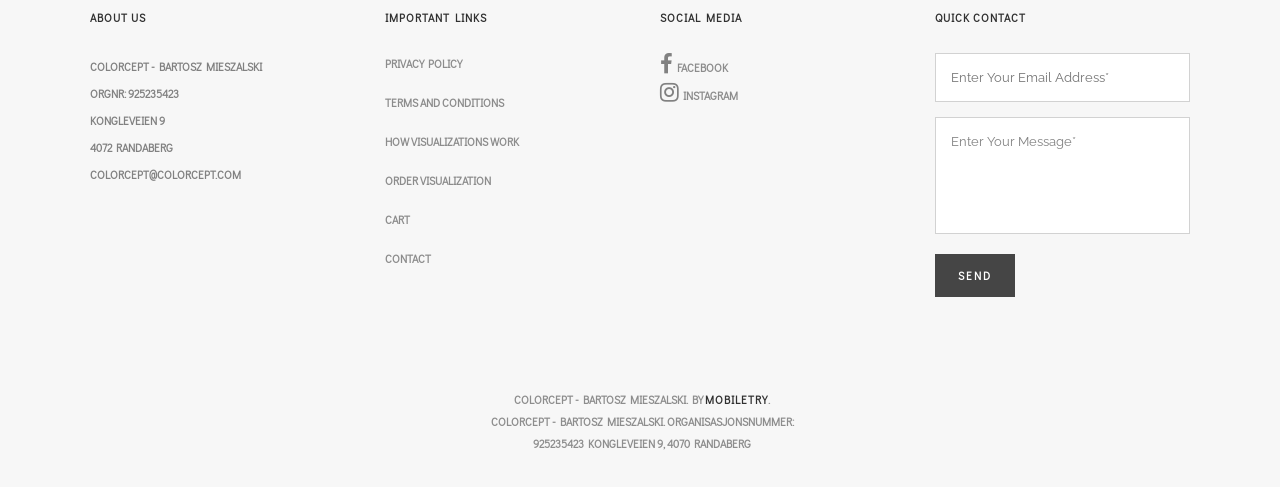Extract the bounding box of the UI element described as: "name="your-email" placeholder="Enter Your Email Address*"".

[0.73, 0.108, 0.93, 0.209]